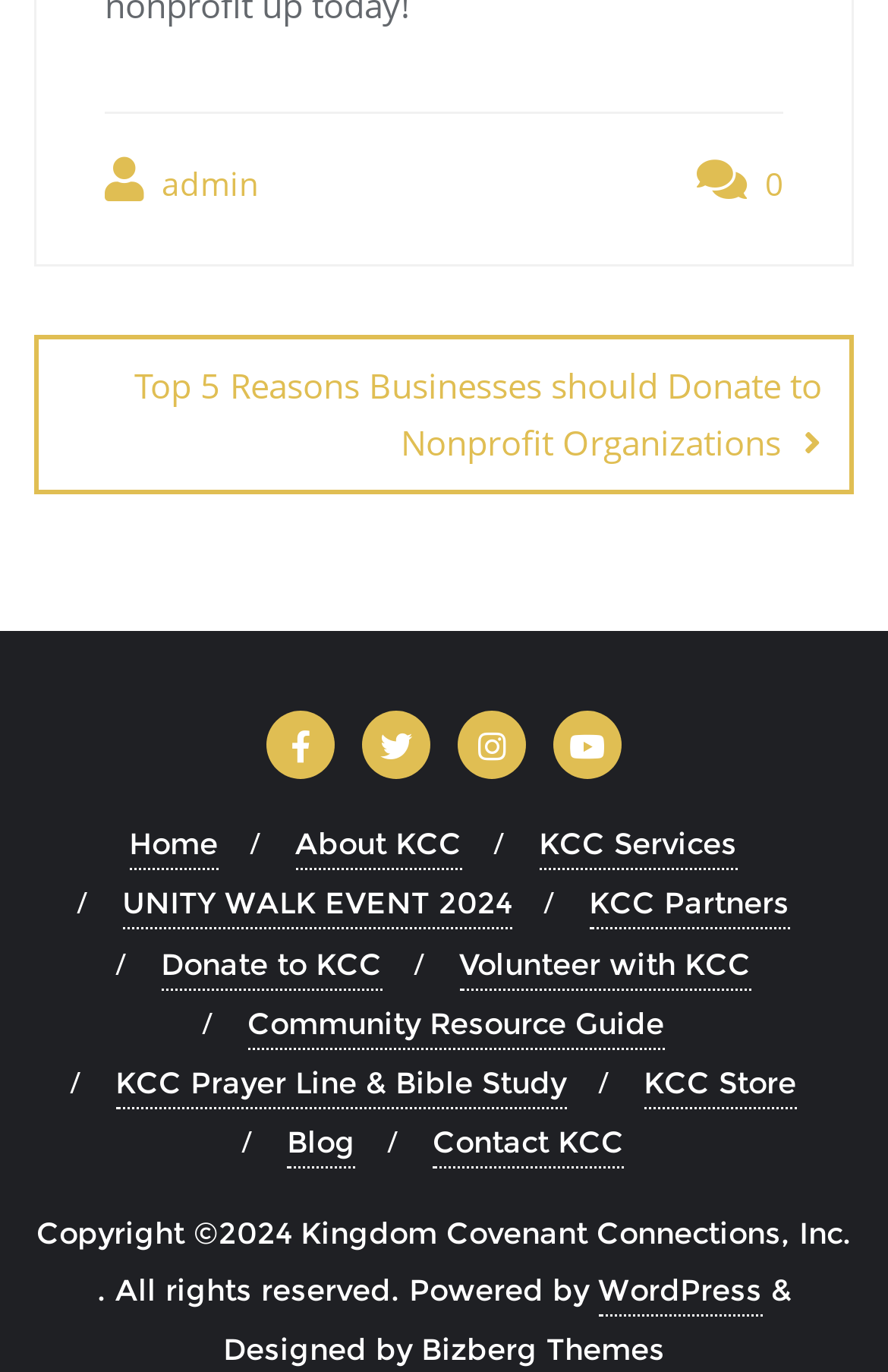Please locate the bounding box coordinates of the element that needs to be clicked to achieve the following instruction: "Visit the 'UNITY WALK EVENT 2024' page". The coordinates should be four float numbers between 0 and 1, i.e., [left, top, right, bottom].

[0.137, 0.64, 0.576, 0.678]